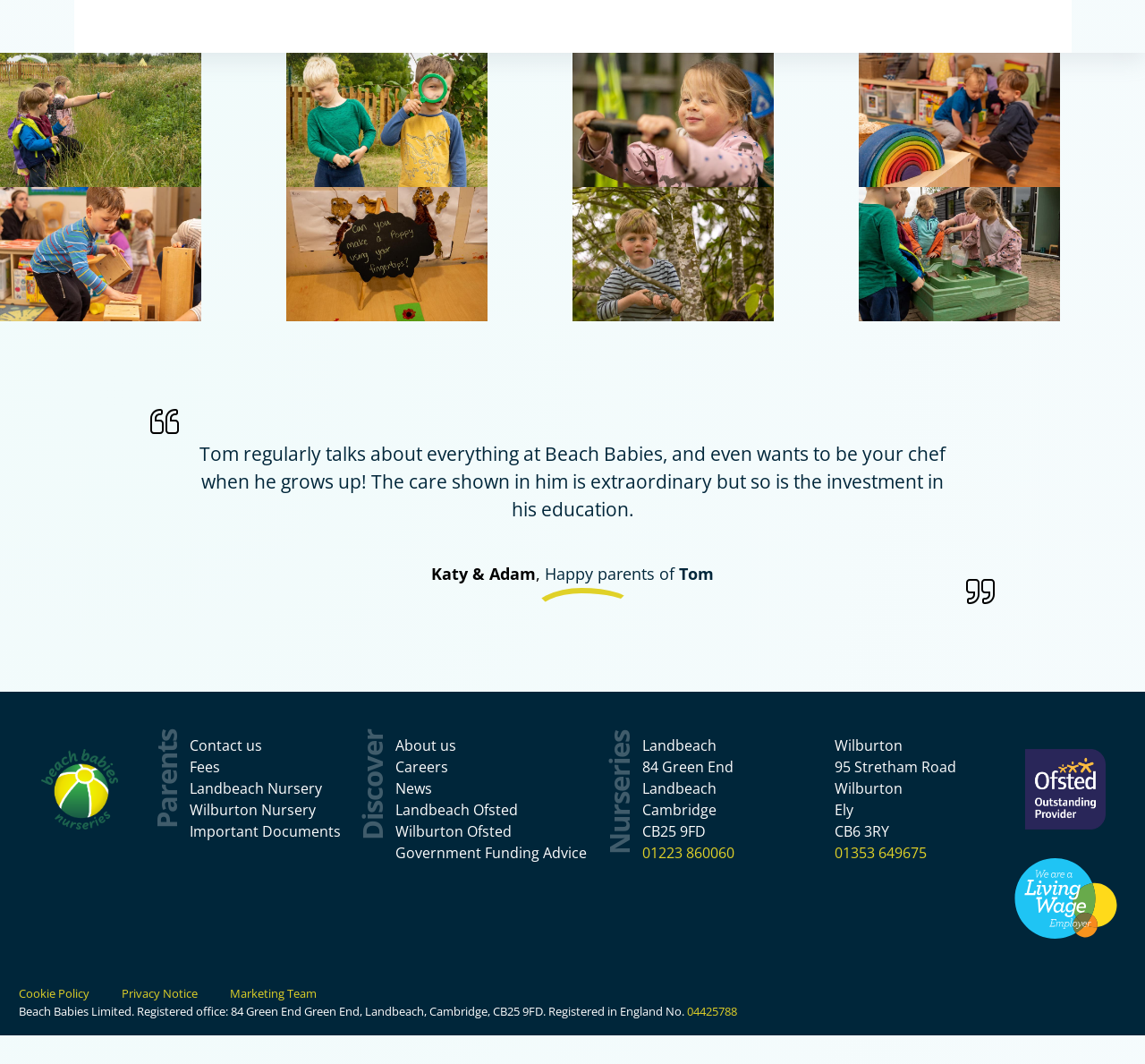Answer the following inquiry with a single word or phrase:
What is the address of the Landbeach nursery?

84 Green End, Cambridge, CB25 9FD